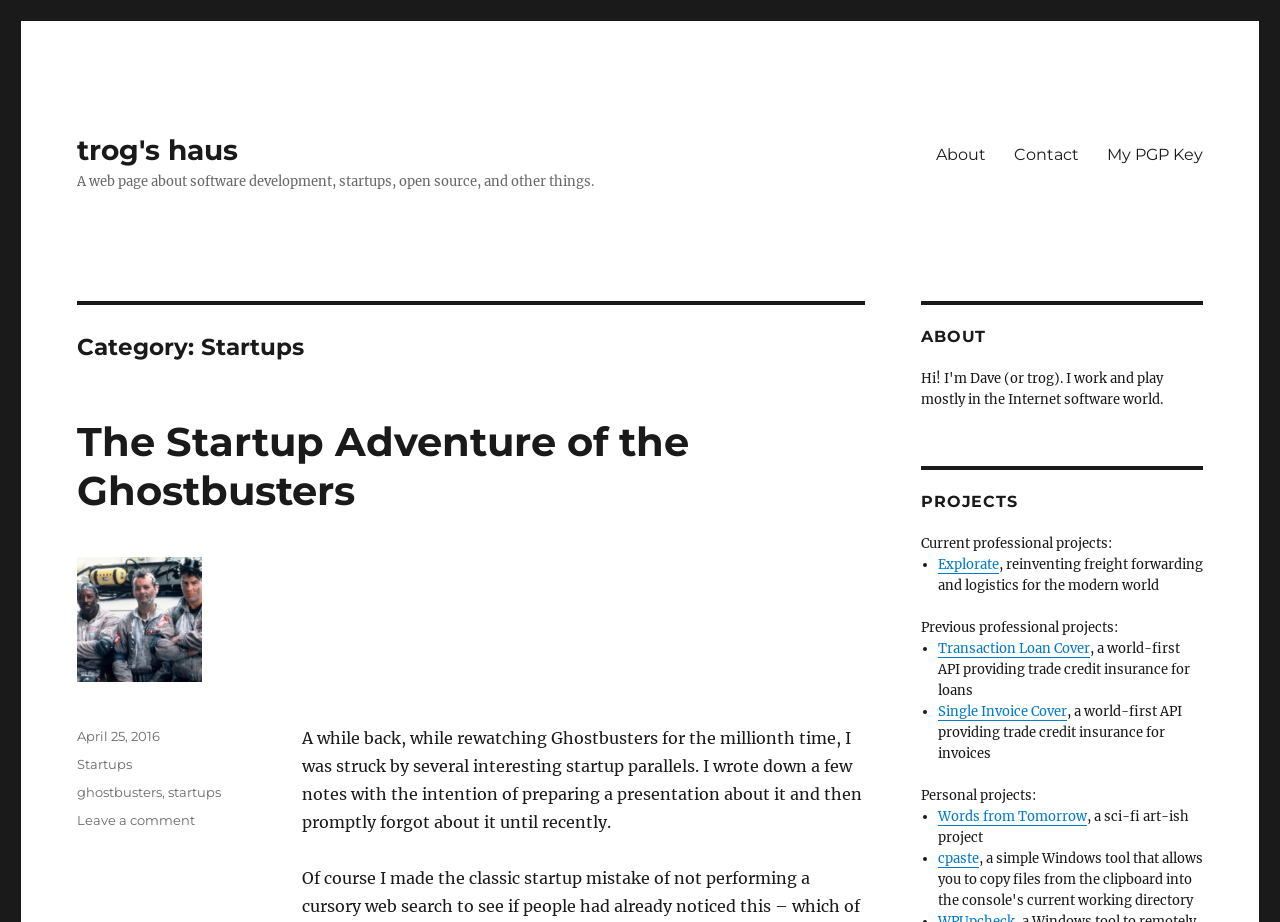Specify the bounding box coordinates of the element's region that should be clicked to achieve the following instruction: "Click on the 'About' link in the primary menu". The bounding box coordinates consist of four float numbers between 0 and 1, in the format [left, top, right, bottom].

[0.72, 0.144, 0.781, 0.19]